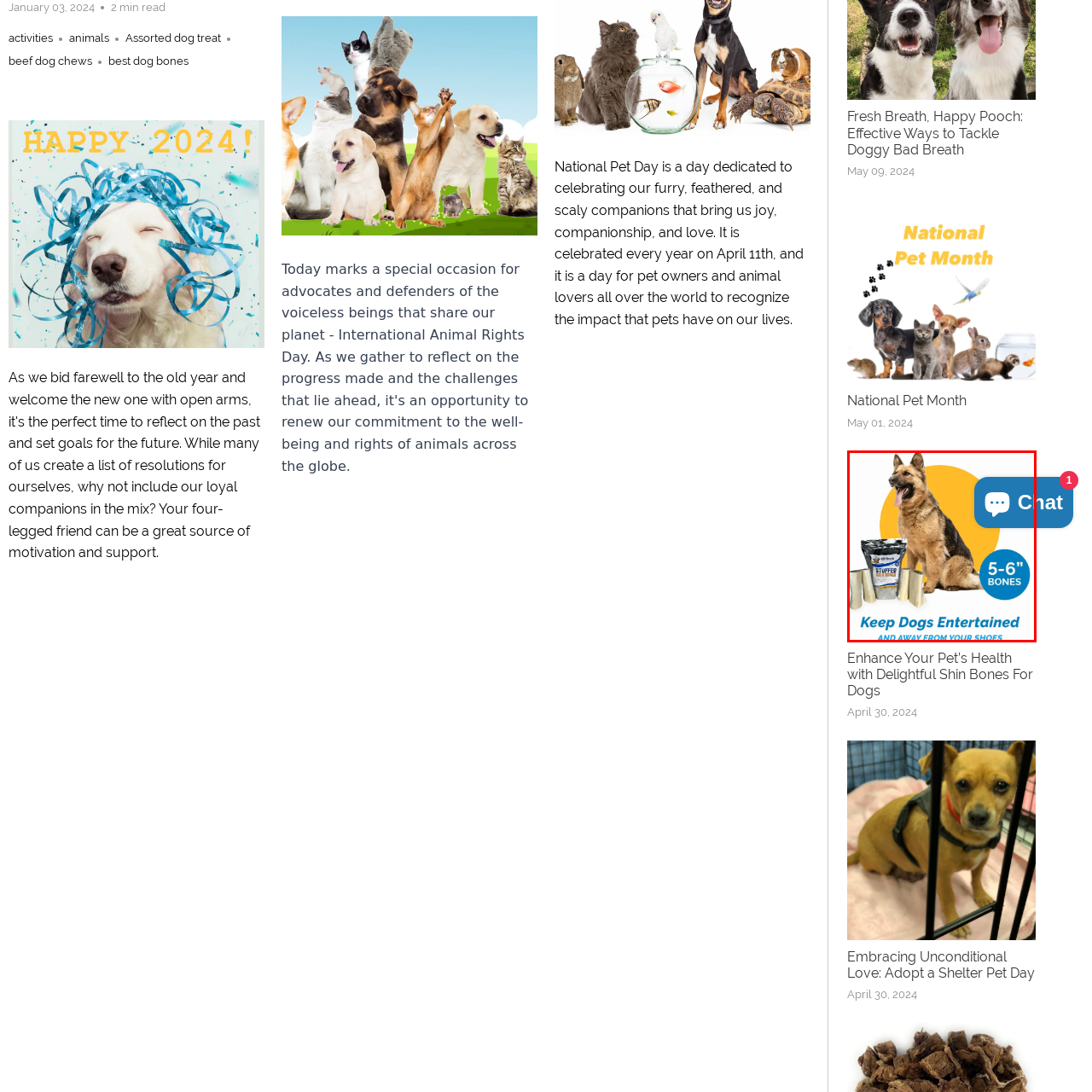What is the size of the dog bones?
Examine the area marked by the red bounding box and respond with a one-word or short phrase answer.

Five to six inches